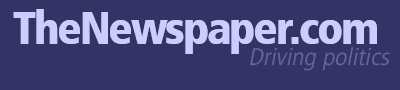Answer with a single word or phrase: 
What is the focus of the news platform?

Political issues